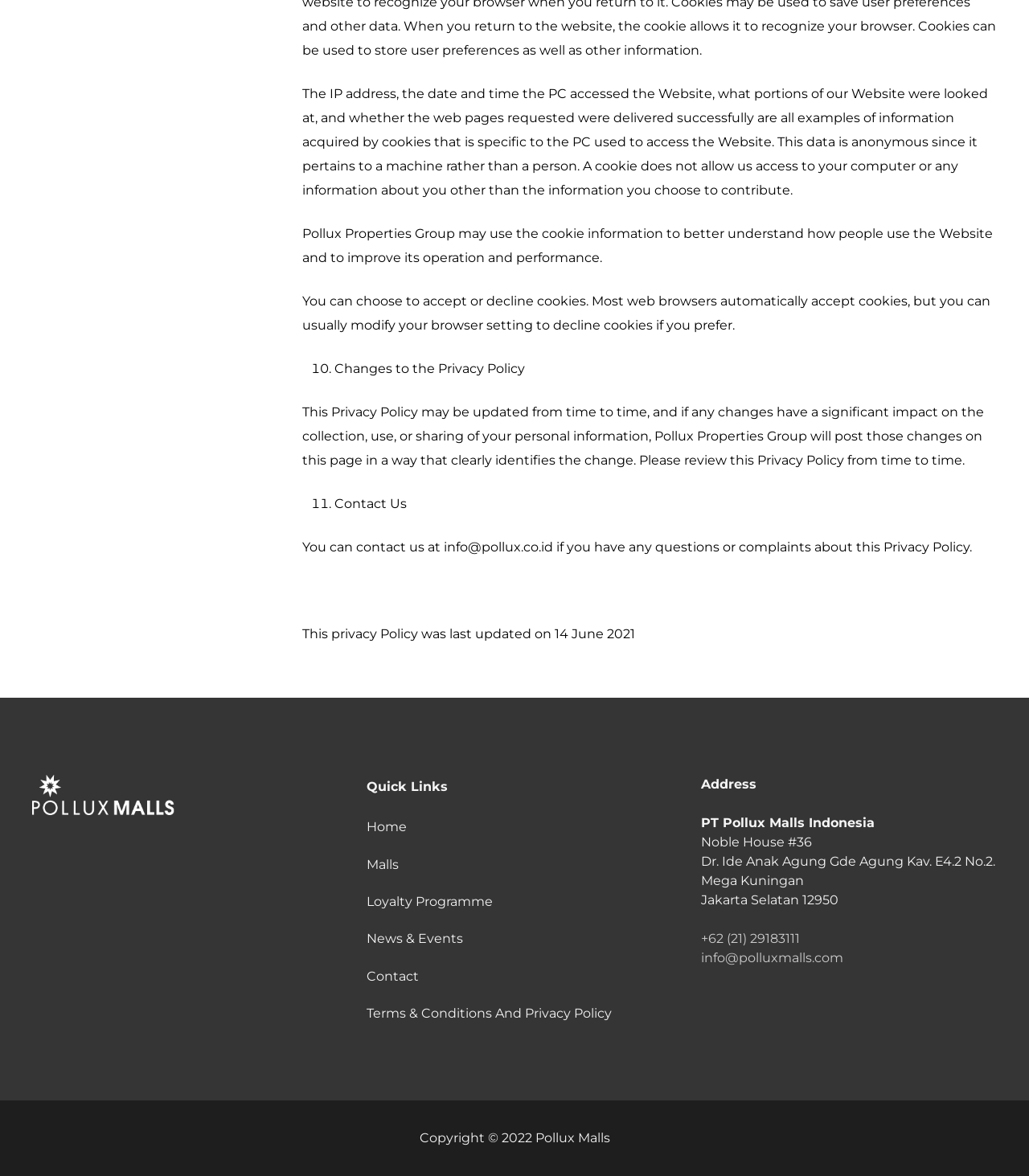Please give a concise answer to this question using a single word or phrase: 
What is the phone number of PT Pollux Malls Indonesia?

+62 (21) 29183111